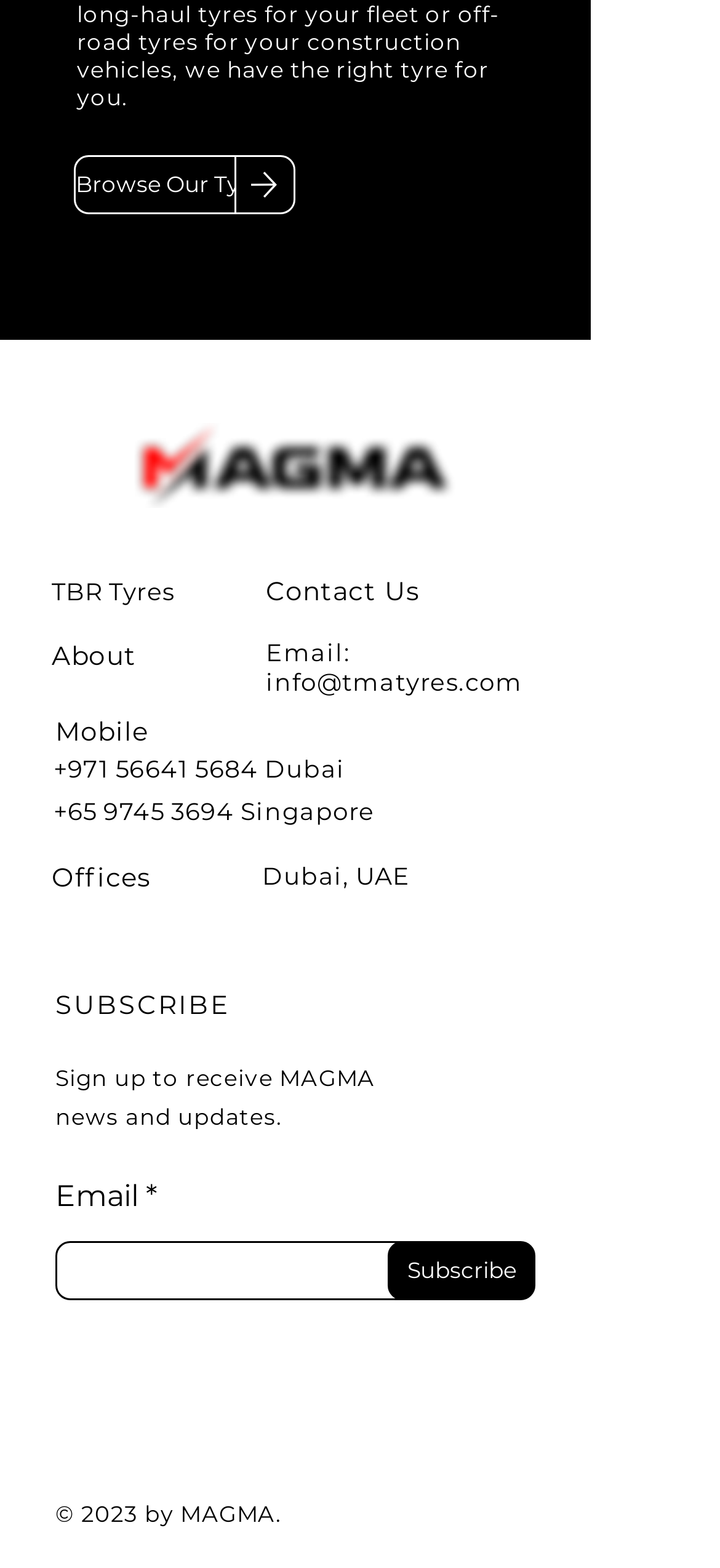Locate the bounding box coordinates of the region to be clicked to comply with the following instruction: "Visit LinkedIn". The coordinates must be four float numbers between 0 and 1, in the form [left, top, right, bottom].

[0.077, 0.896, 0.128, 0.92]